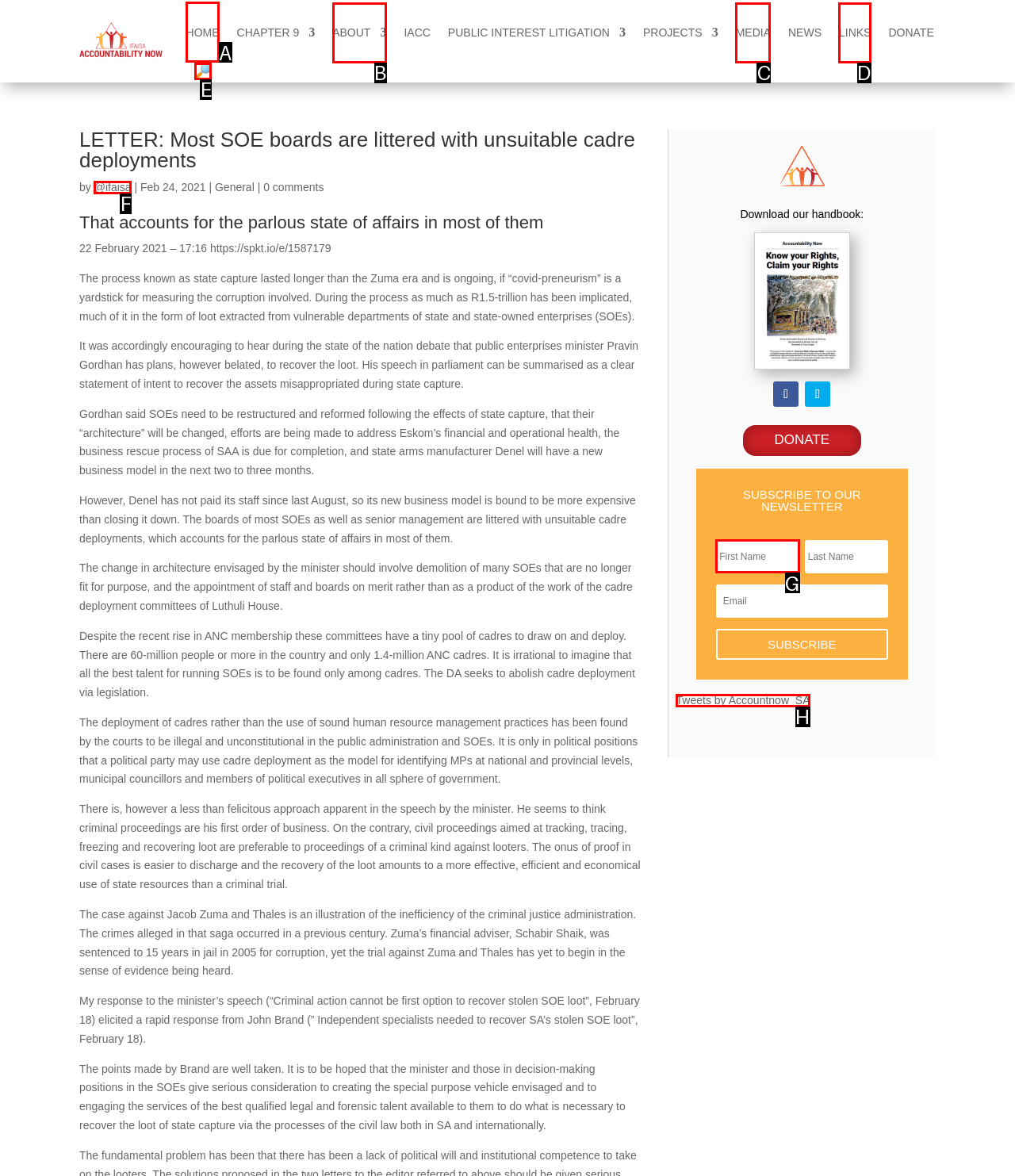Point out the UI element to be clicked for this instruction: Click the HOME link. Provide the answer as the letter of the chosen element.

A